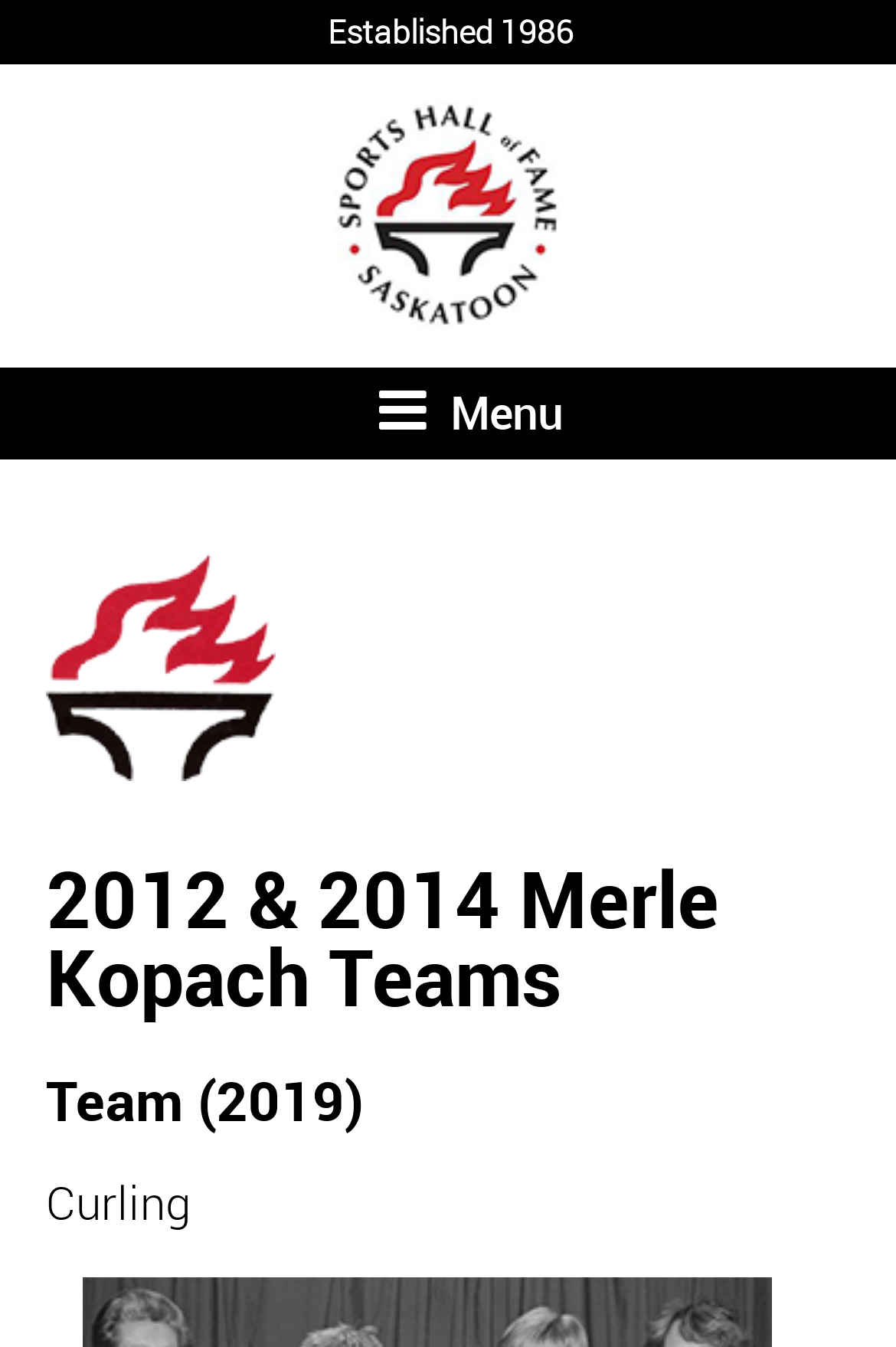What is the name of the image located at the top of the webpage?
Kindly offer a comprehensive and detailed response to the question.

The answer can be found by looking at the image element located at the top of the webpage, which has the description 'Saskatoon Sports Hall of Fame'.